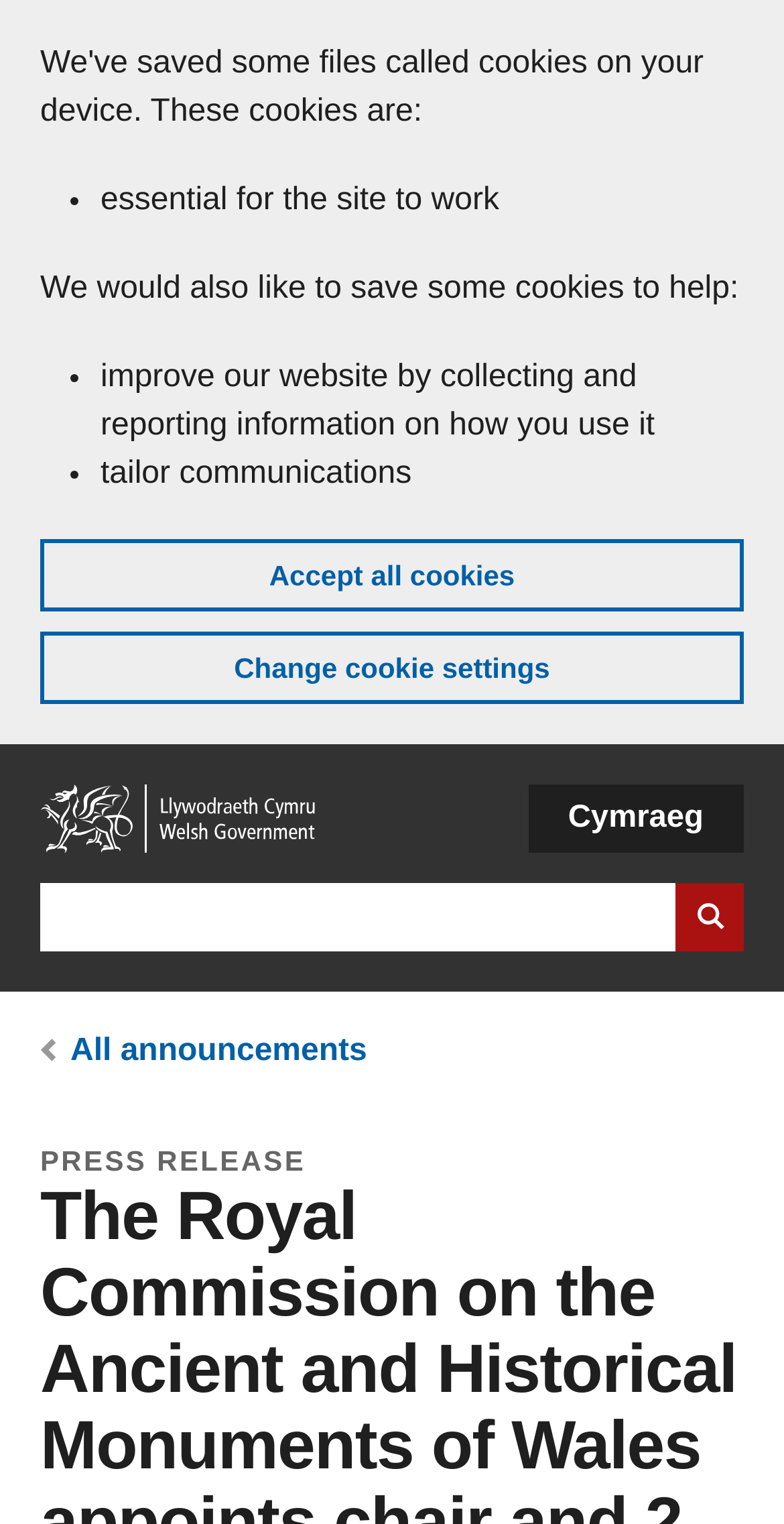Kindly determine the bounding box coordinates for the area that needs to be clicked to execute this instruction: "Contact us".

None